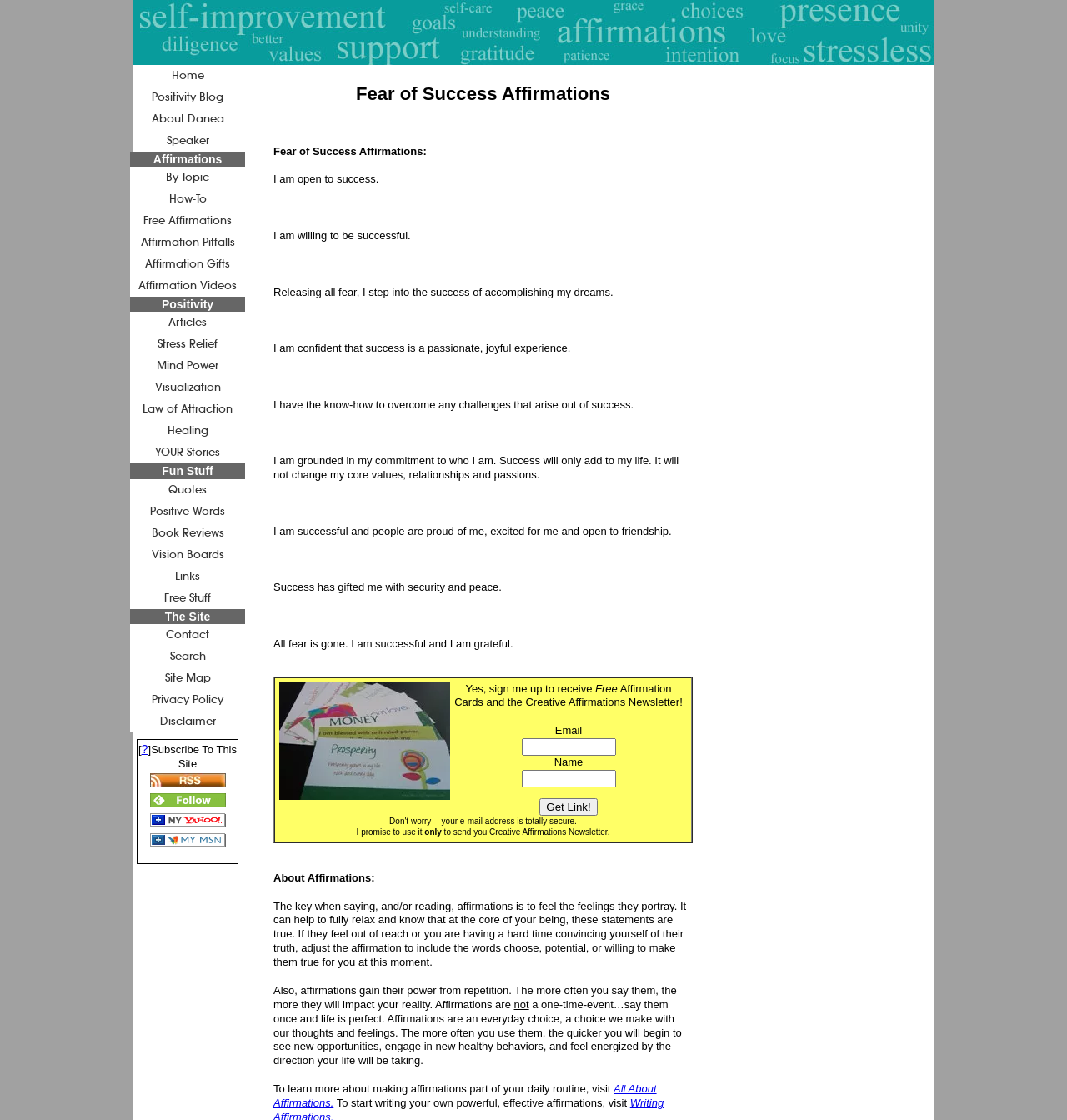Pinpoint the bounding box coordinates for the area that should be clicked to perform the following instruction: "Read about positivity".

[0.122, 0.265, 0.23, 0.279]